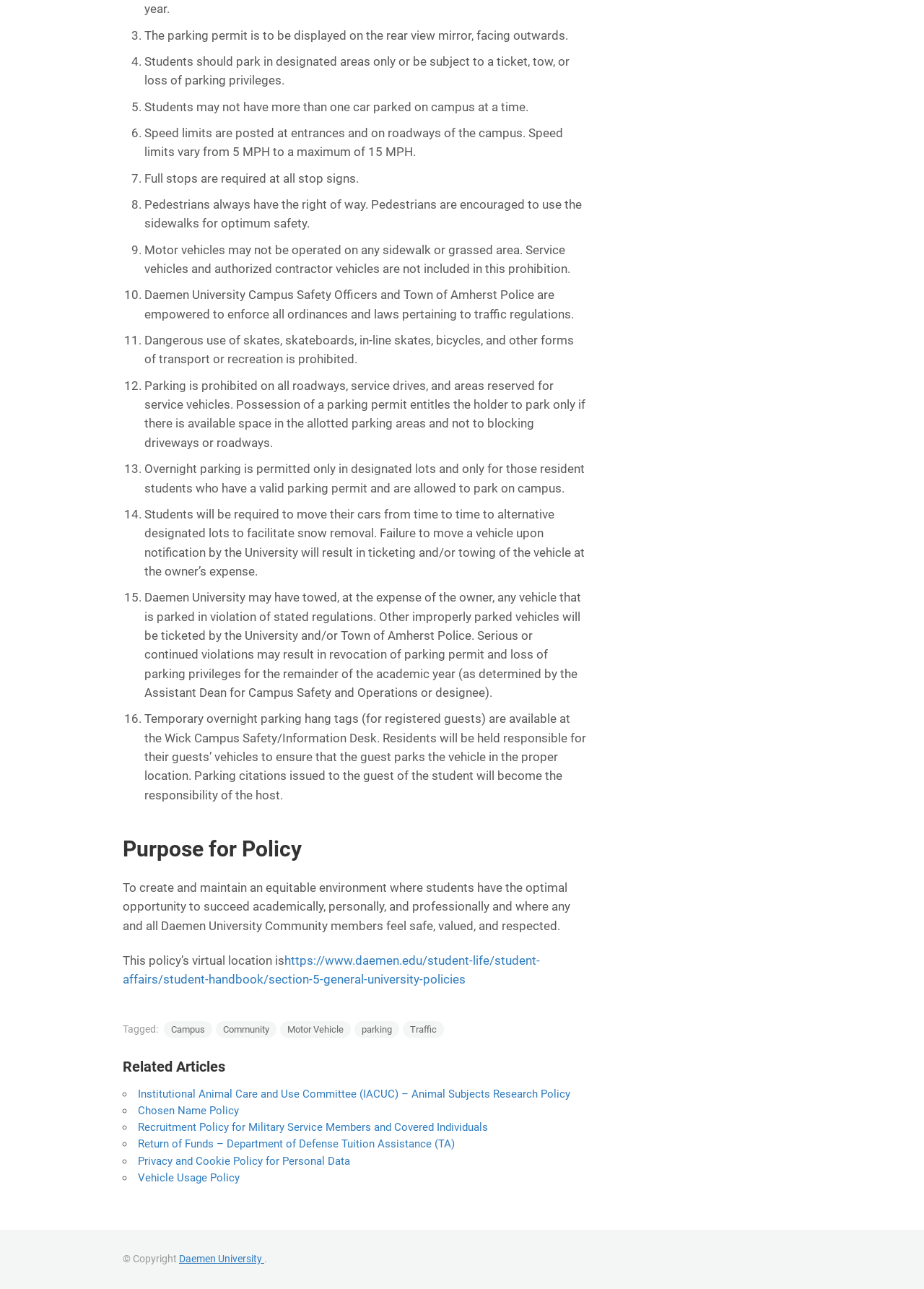Determine the bounding box coordinates for the region that must be clicked to execute the following instruction: "Click the link to view the student handbook".

[0.133, 0.74, 0.584, 0.765]